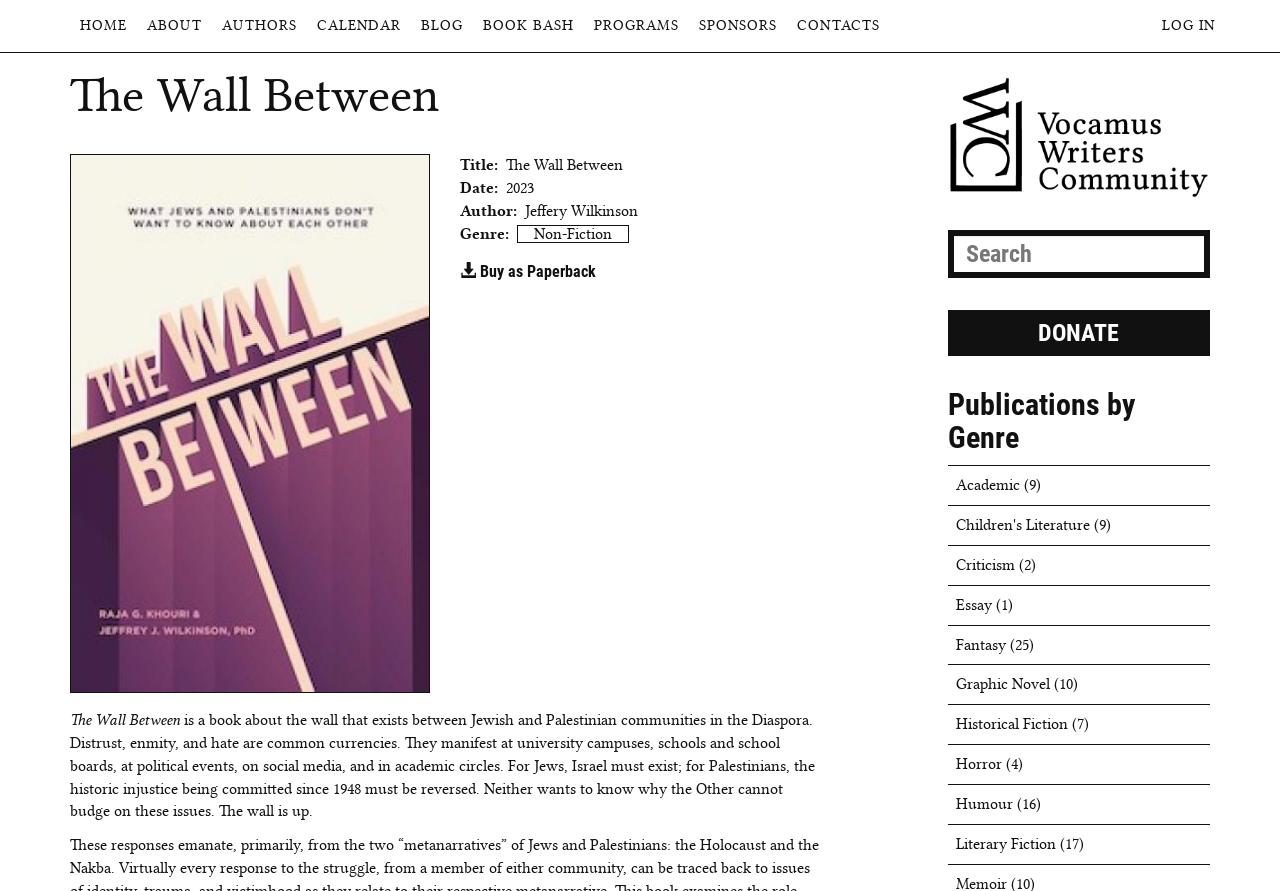Can you find the bounding box coordinates of the area I should click to execute the following instruction: "Search for something"?

None